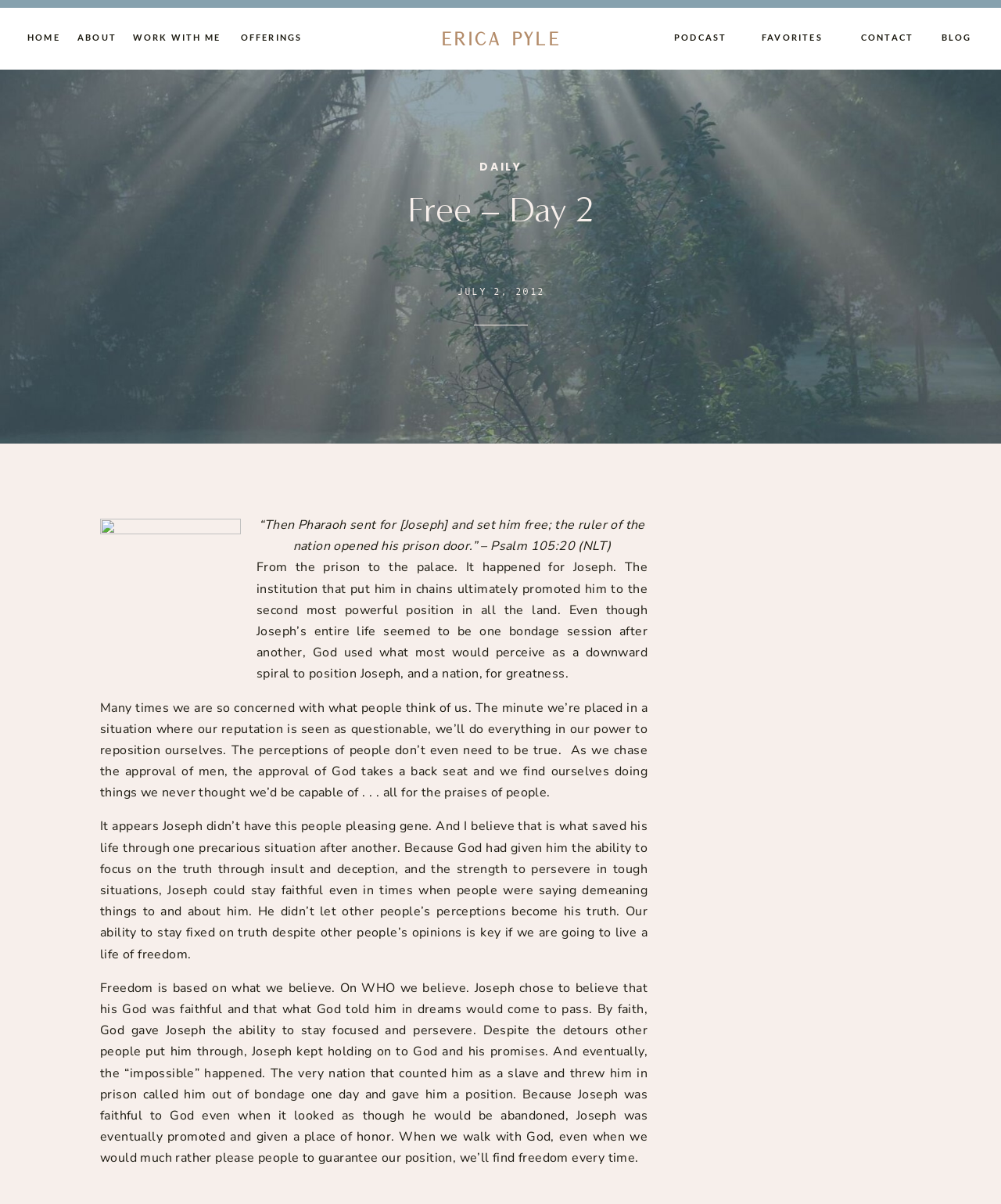Please identify the bounding box coordinates of the area that needs to be clicked to fulfill the following instruction: "Click on HOME."

[0.027, 0.027, 0.06, 0.035]